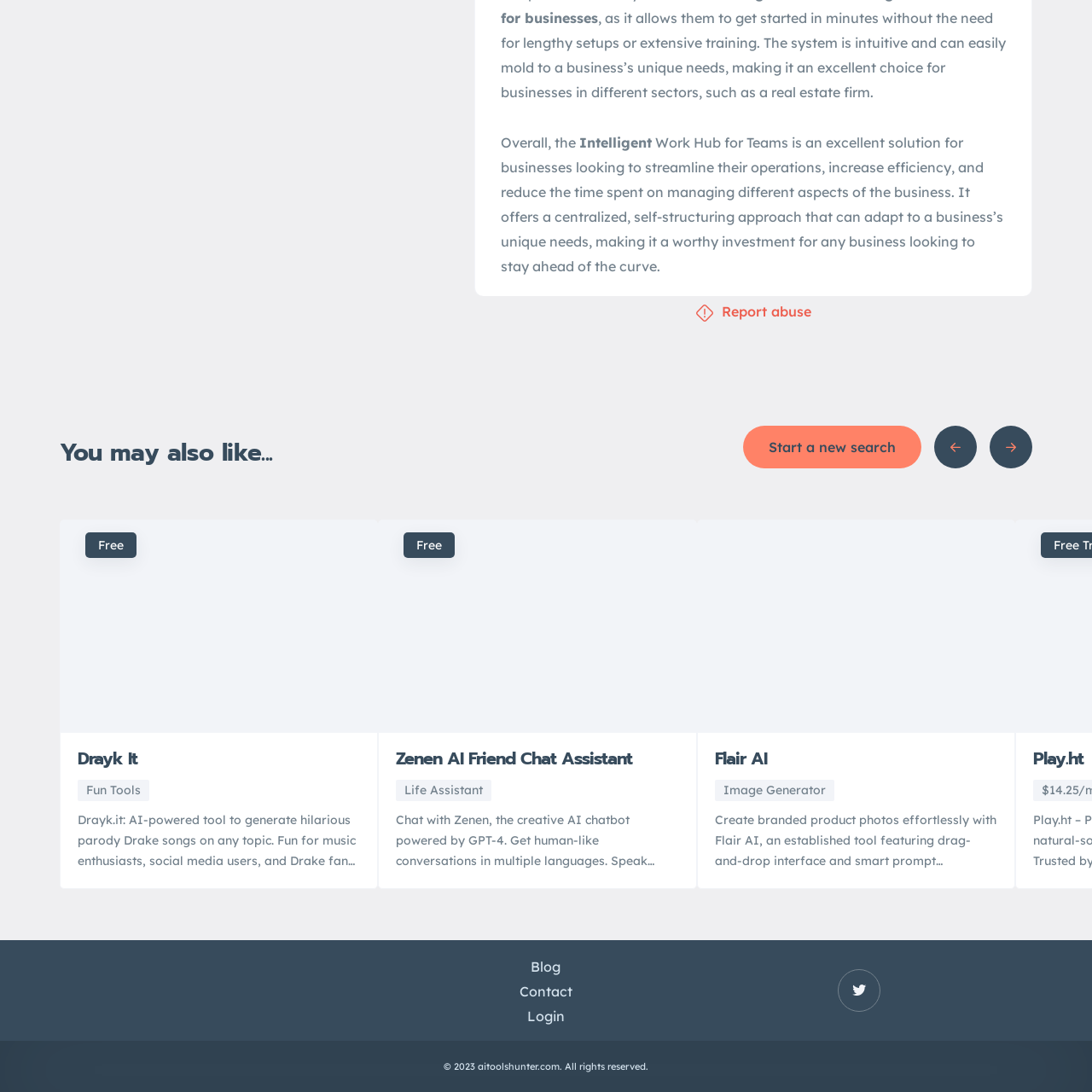Offer a comprehensive description of the image enclosed by the red box.

The image features the logo of "AI Tools Hunter," visually representing an online platform dedicated to exploring and providing access to a variety of artificial intelligence tools. The design is sleek and modern, aligning with the innovative nature of AI technology. Positioned alongside several tool descriptions, it emphasizes the platform's role in empowering users to discover and utilize AI solutions for various applications, enhancing functionality and efficiency across different domains. The logo serves as a symbol of cutting-edge technology and the growing importance of AI in everyday tasks.